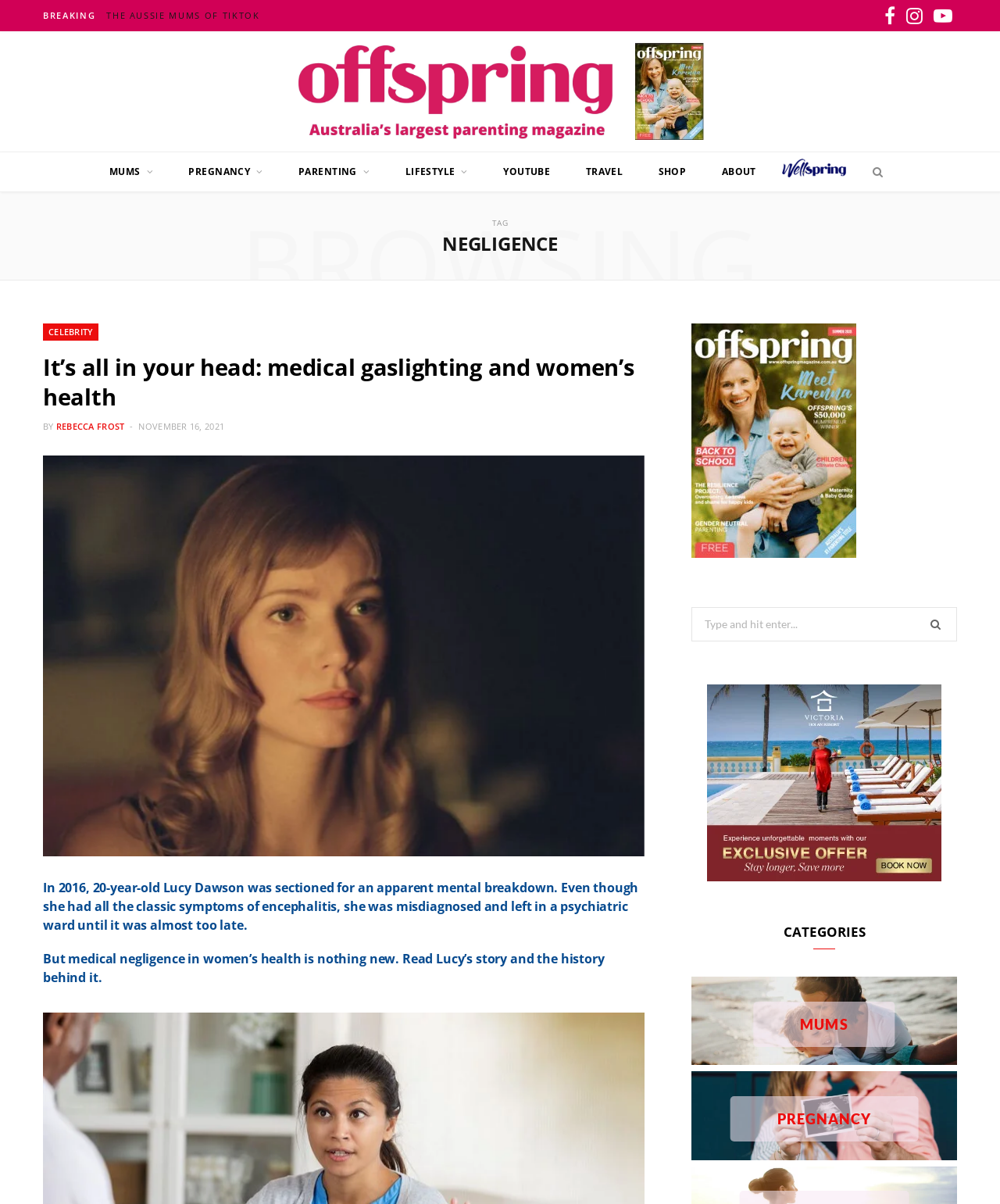Provide a short answer using a single word or phrase for the following question: 
What is the name of the magazine?

Offspring Magazine